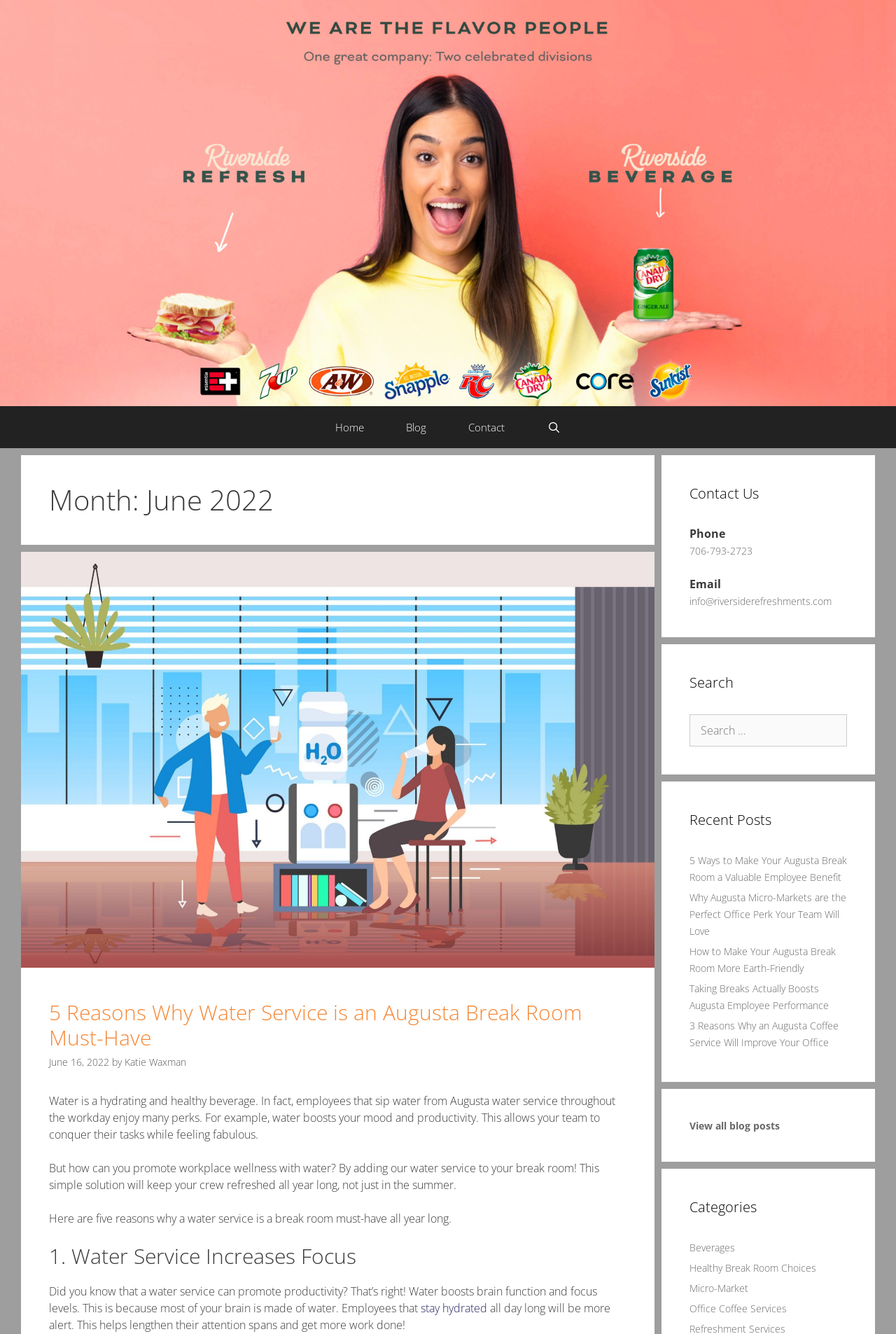Please identify the bounding box coordinates for the region that you need to click to follow this instruction: "visit the resources page".

None